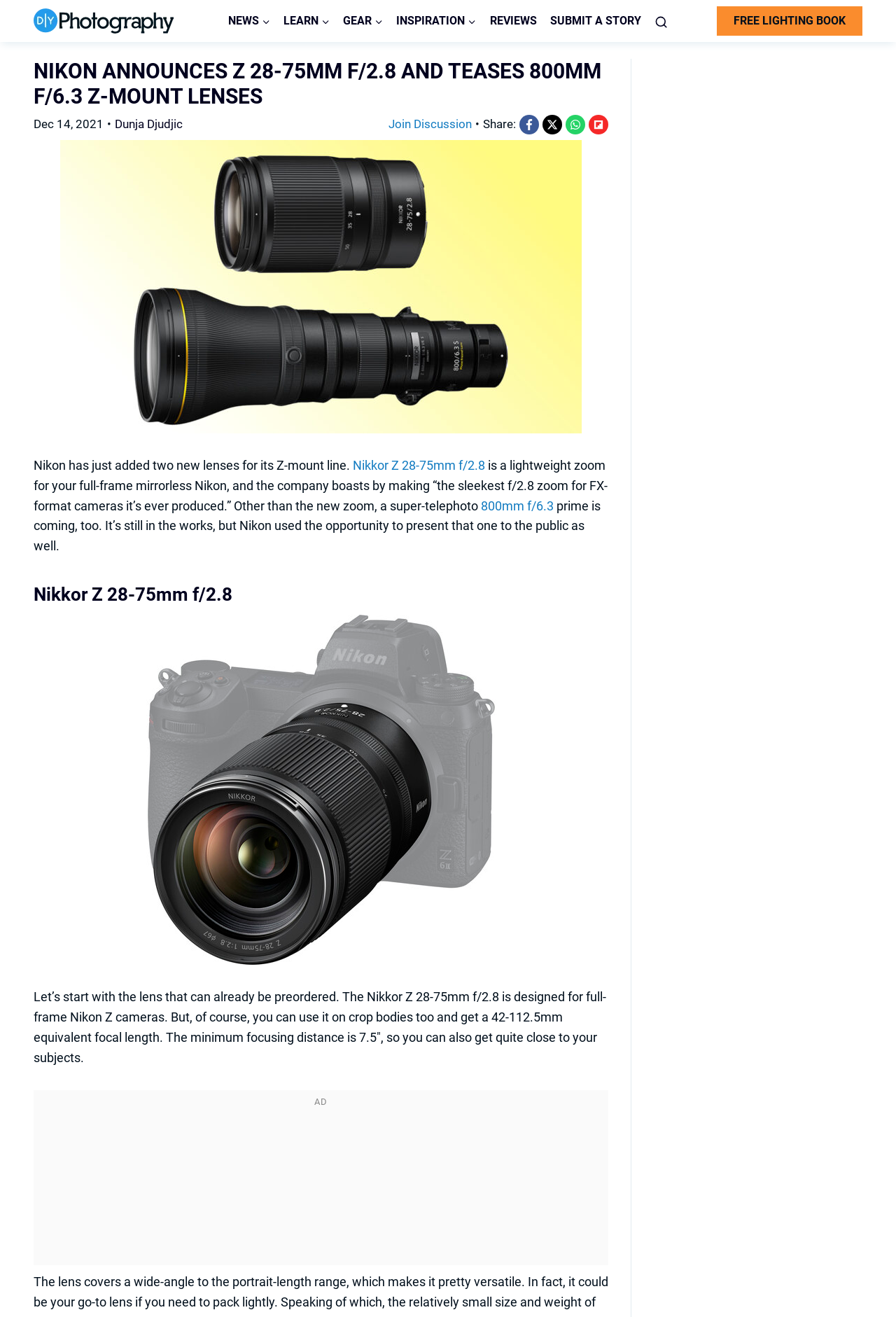What is the name of the new lens announced by Nikon?
Look at the image and answer with only one word or phrase.

Nikkor Z 28-75mm f/2.8